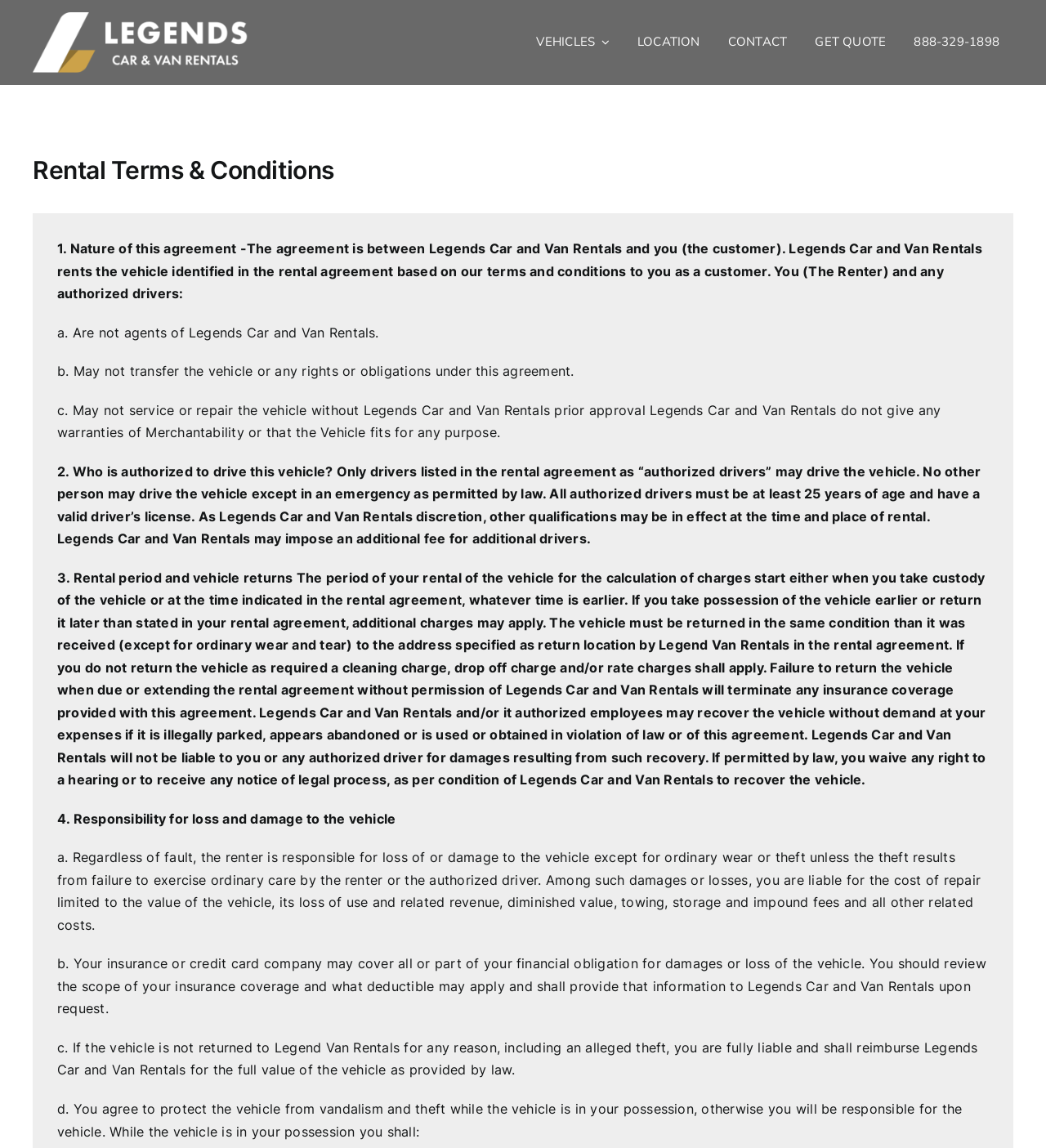What happens if the vehicle is not returned in the same condition? Refer to the image and provide a one-word or short phrase answer.

Additional charges may apply